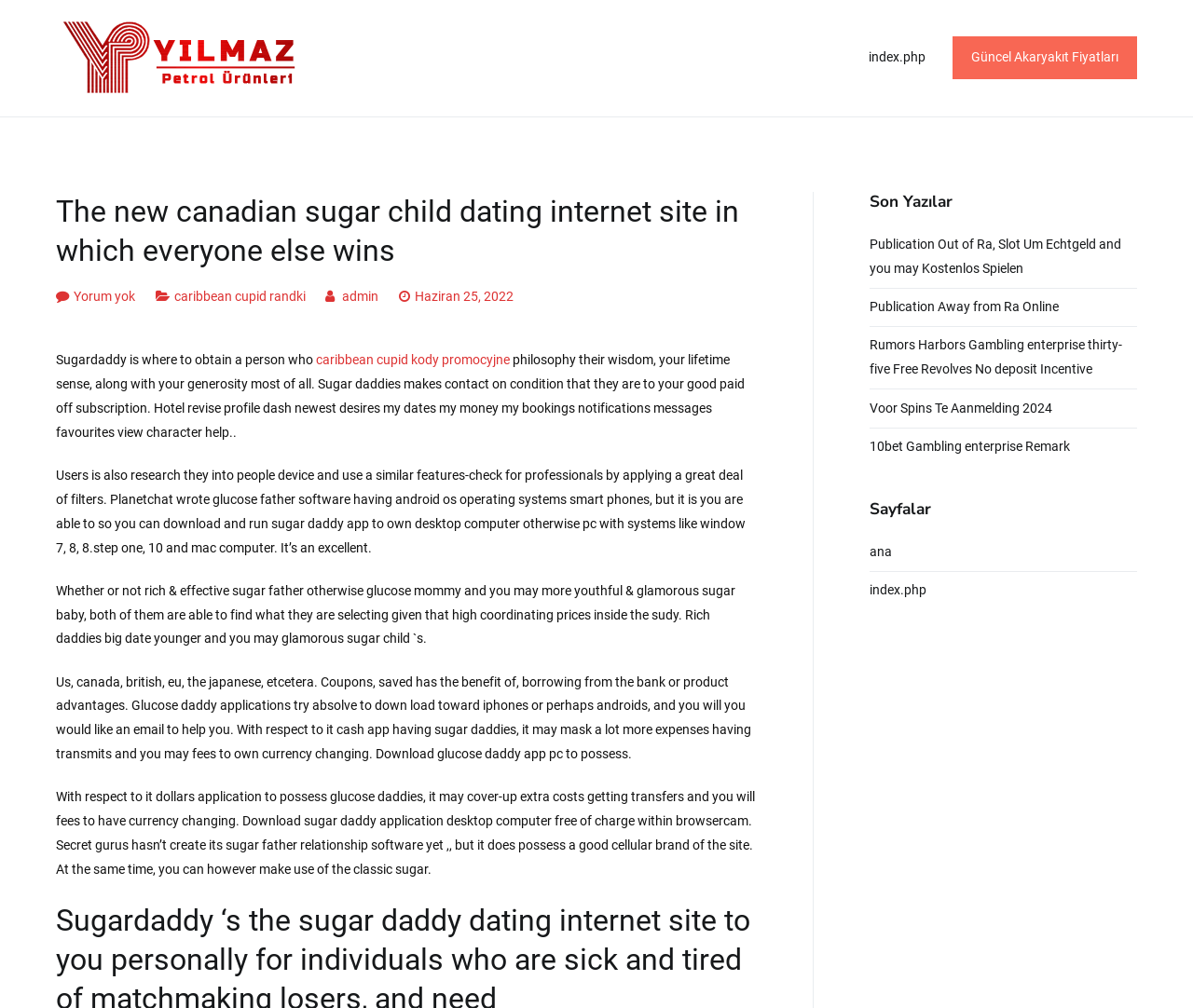Determine the bounding box coordinates of the clickable region to carry out the instruction: "View the latest posts".

[0.729, 0.19, 0.953, 0.211]